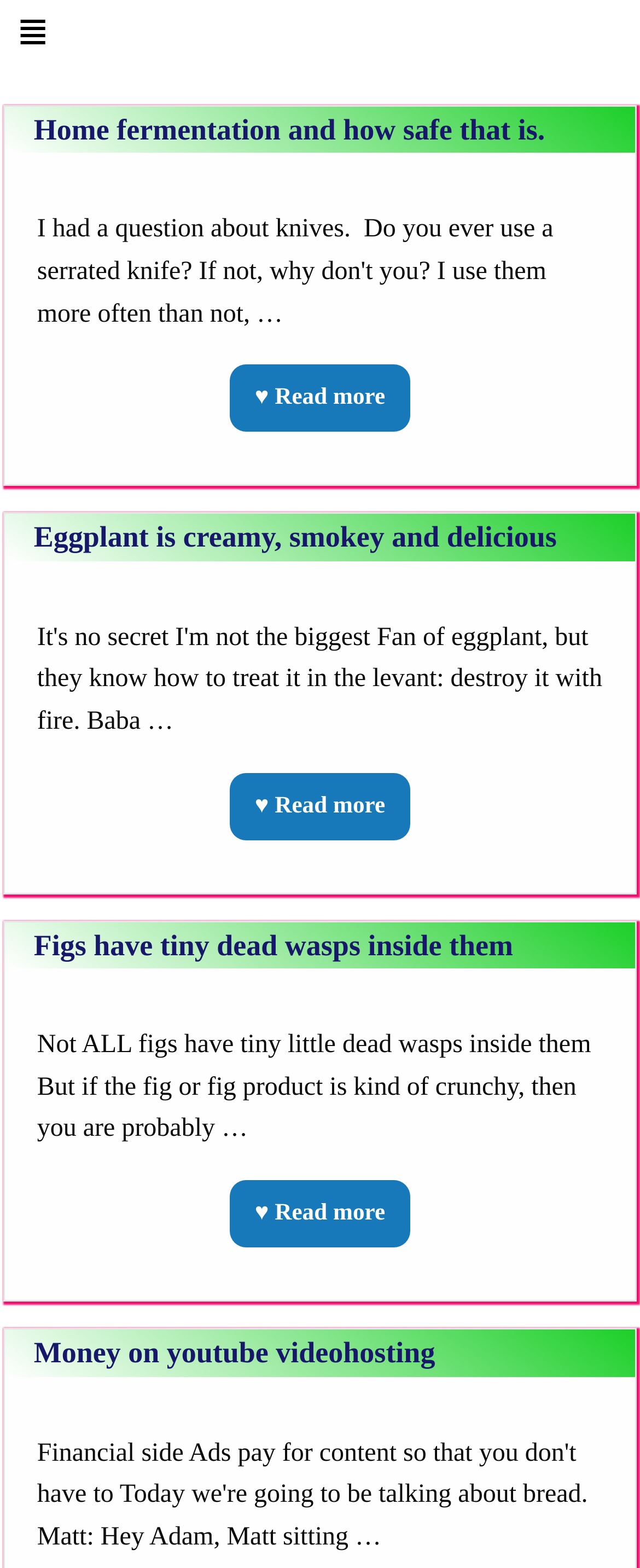Is there an article about eggplant?
Provide a detailed answer to the question using information from the image.

I found a link 'Eggplant is creamy, smokey and delicious', which implies that there is an article about eggplant on the website.